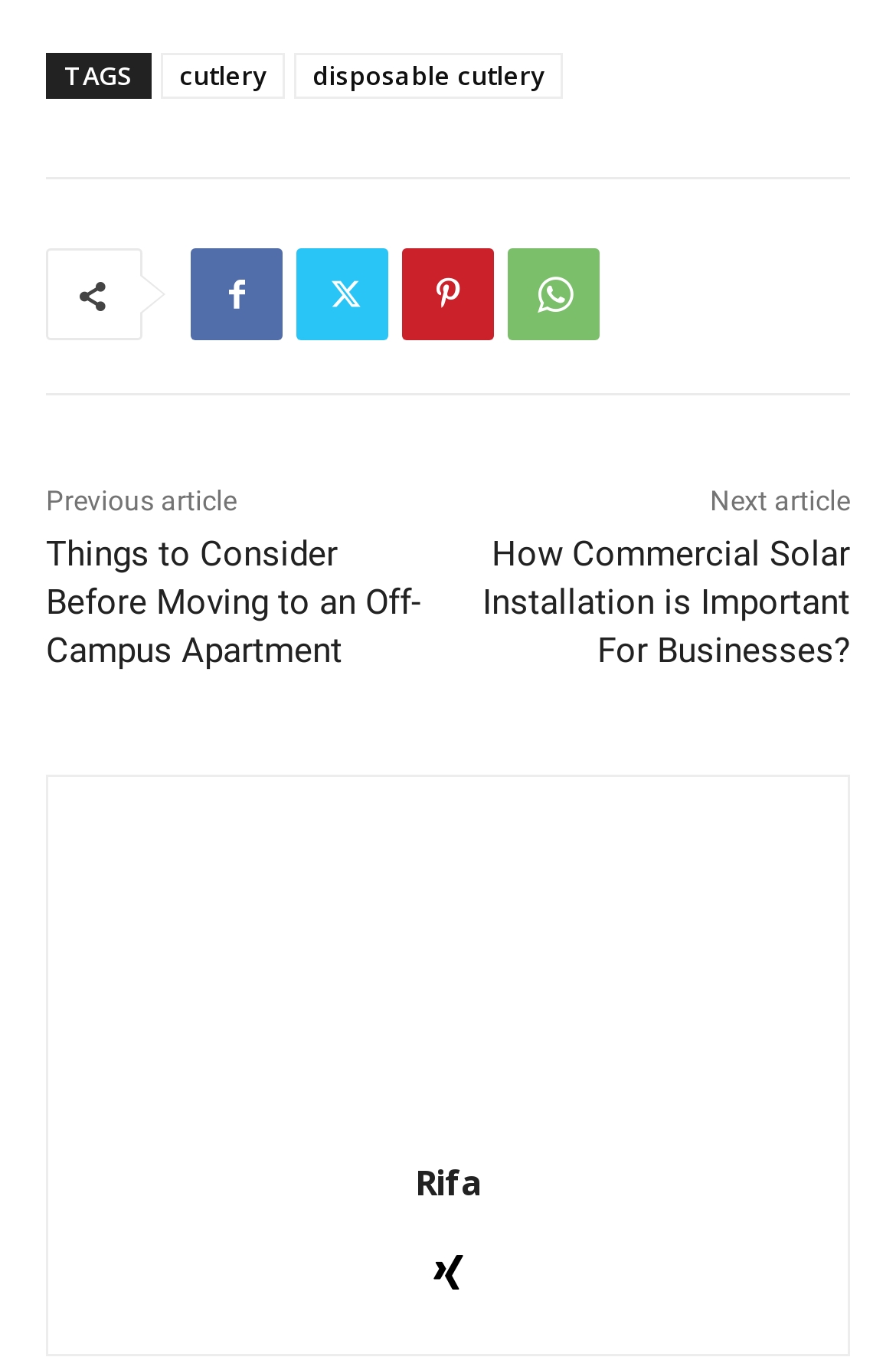How many image elements are there on the webpage?
From the screenshot, provide a brief answer in one word or phrase.

1